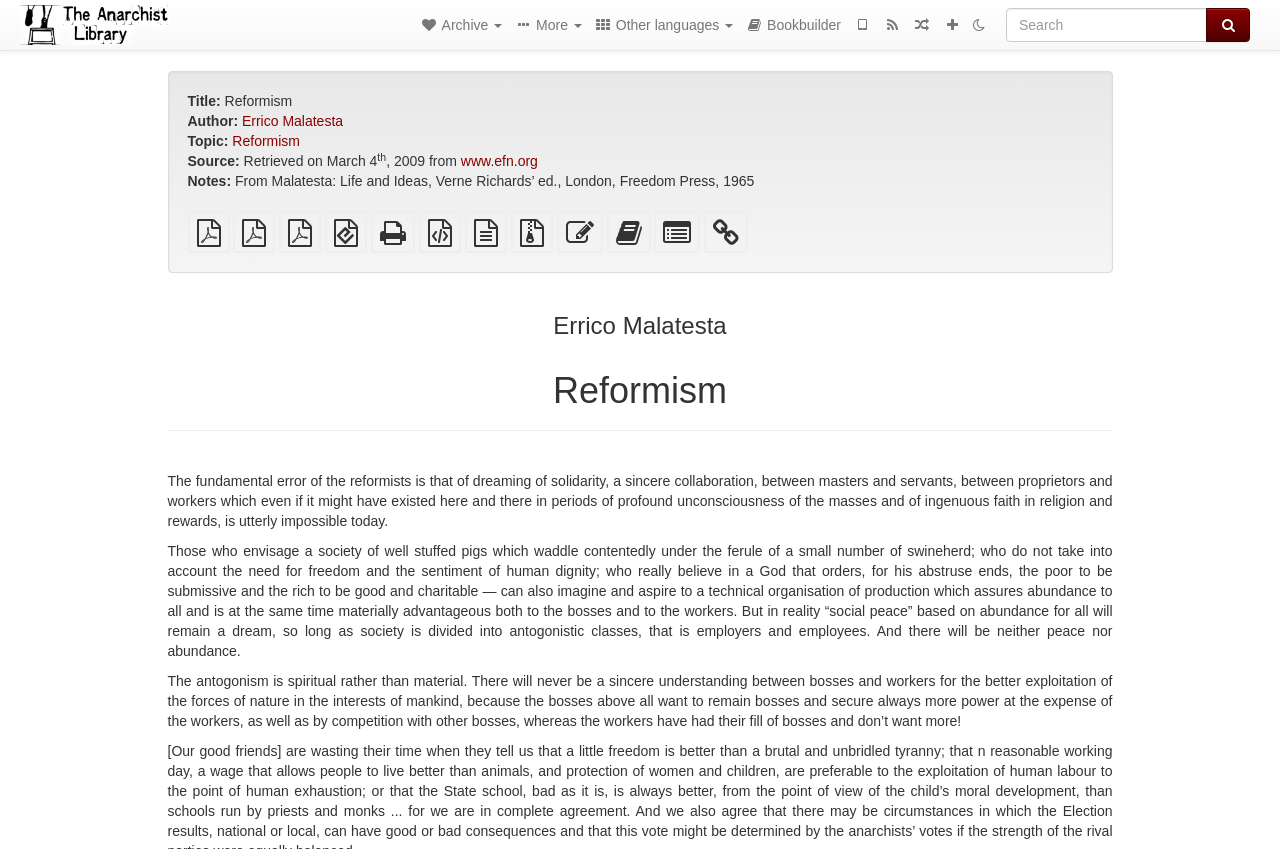Determine the bounding box coordinates for the element that should be clicked to follow this instruction: "Download the plain PDF". The coordinates should be given as four float numbers between 0 and 1, in the format [left, top, right, bottom].

[0.146, 0.27, 0.179, 0.289]